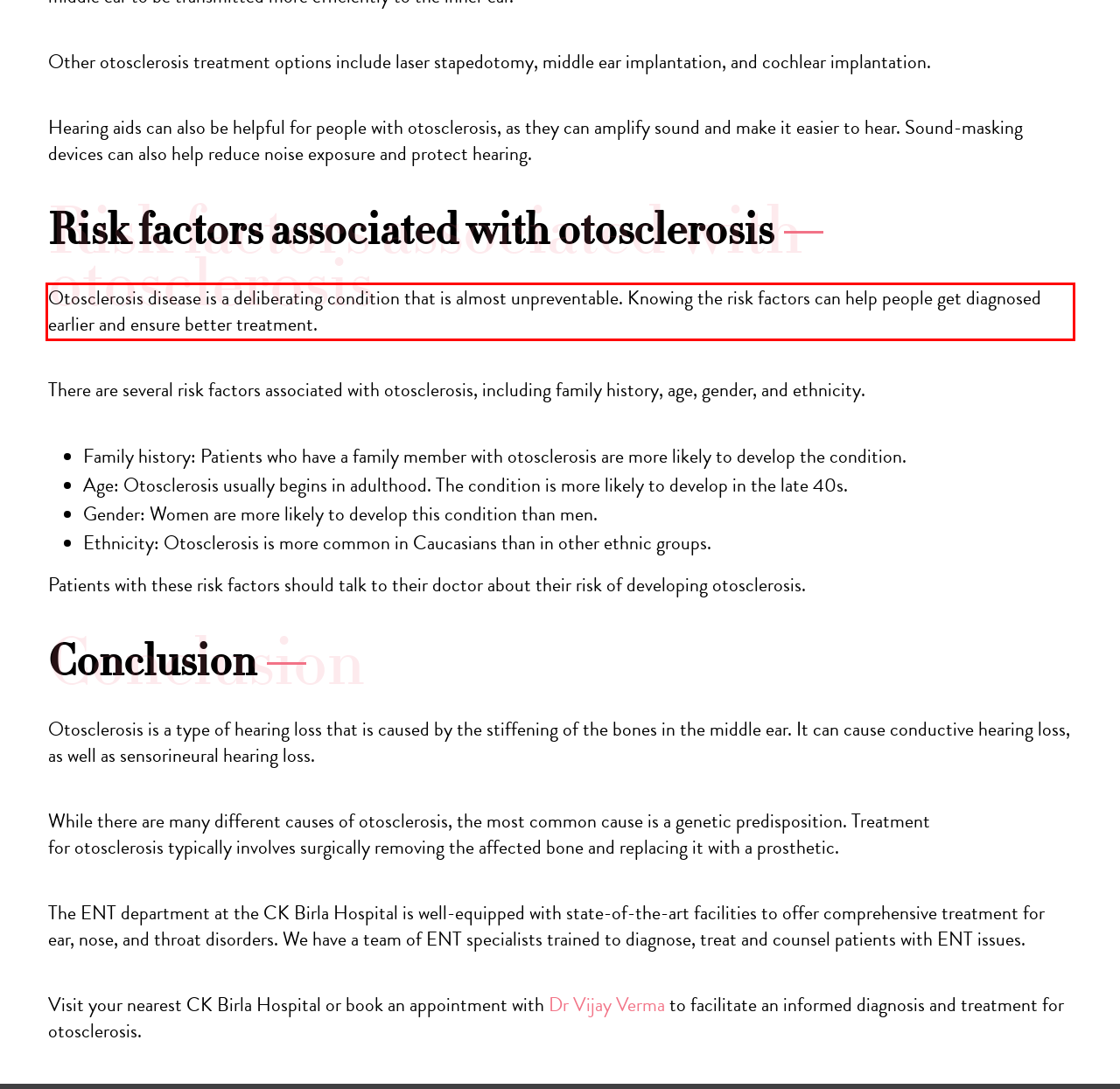You have a screenshot with a red rectangle around a UI element. Recognize and extract the text within this red bounding box using OCR.

Otosclerosis disease is a deliberating condition that is almost unpreventable. Knowing the risk factors can help people get diagnosed earlier and ensure better treatment.